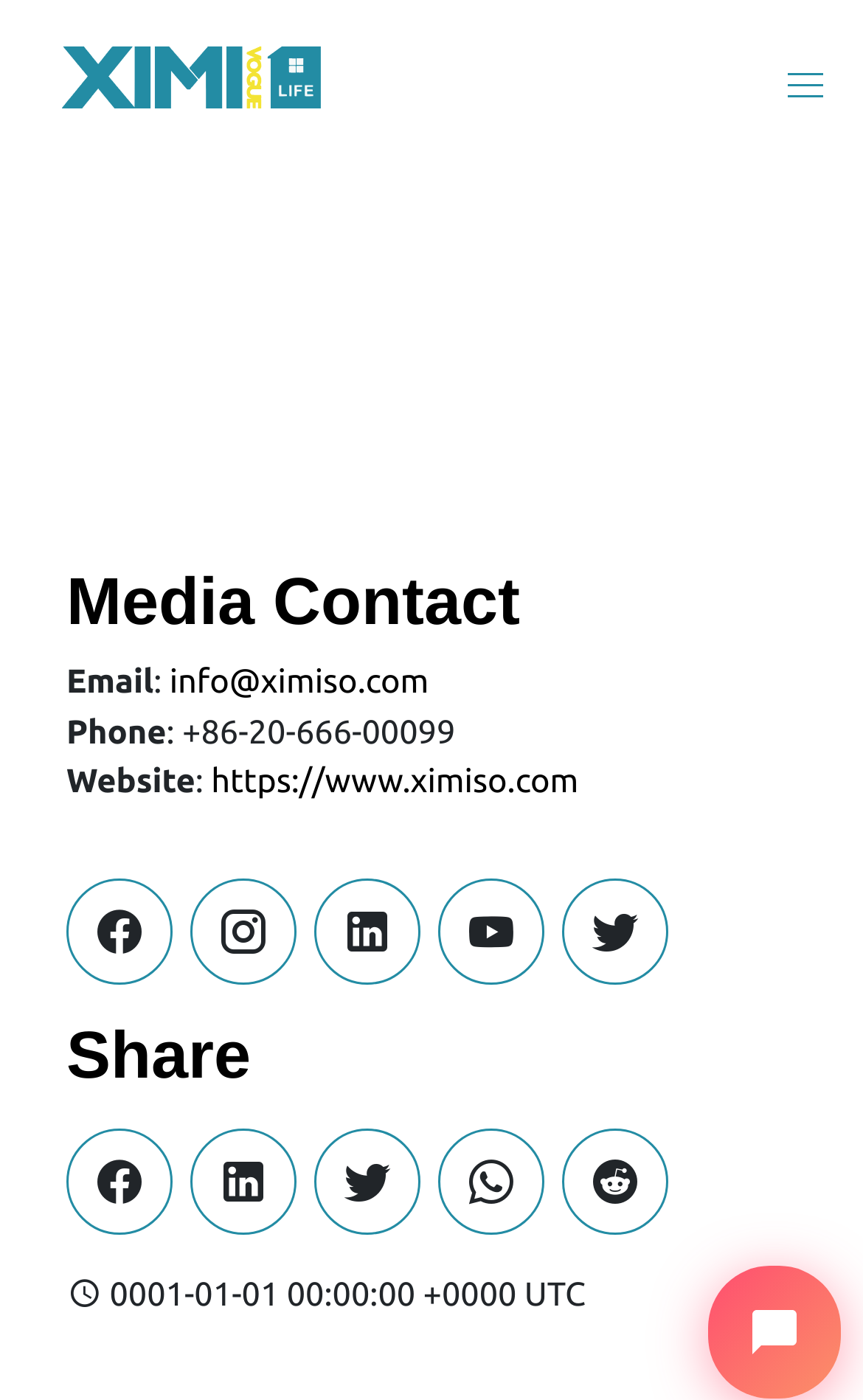Locate the bounding box coordinates of the area that needs to be clicked to fulfill the following instruction: "Send an email to info@ximiso.com". The coordinates should be in the format of four float numbers between 0 and 1, namely [left, top, right, bottom].

[0.196, 0.473, 0.497, 0.5]